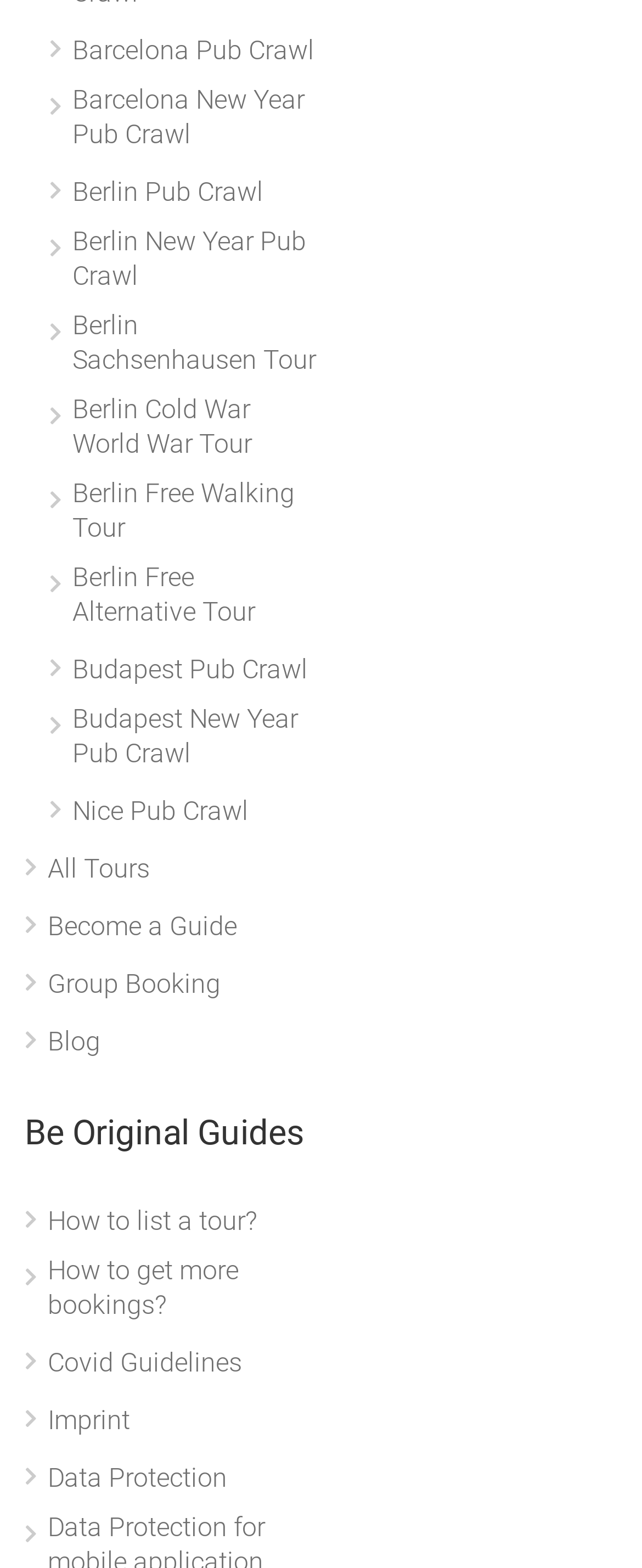Find the bounding box coordinates of the area to click in order to follow the instruction: "Learn how to list a tour".

[0.038, 0.767, 0.4, 0.799]